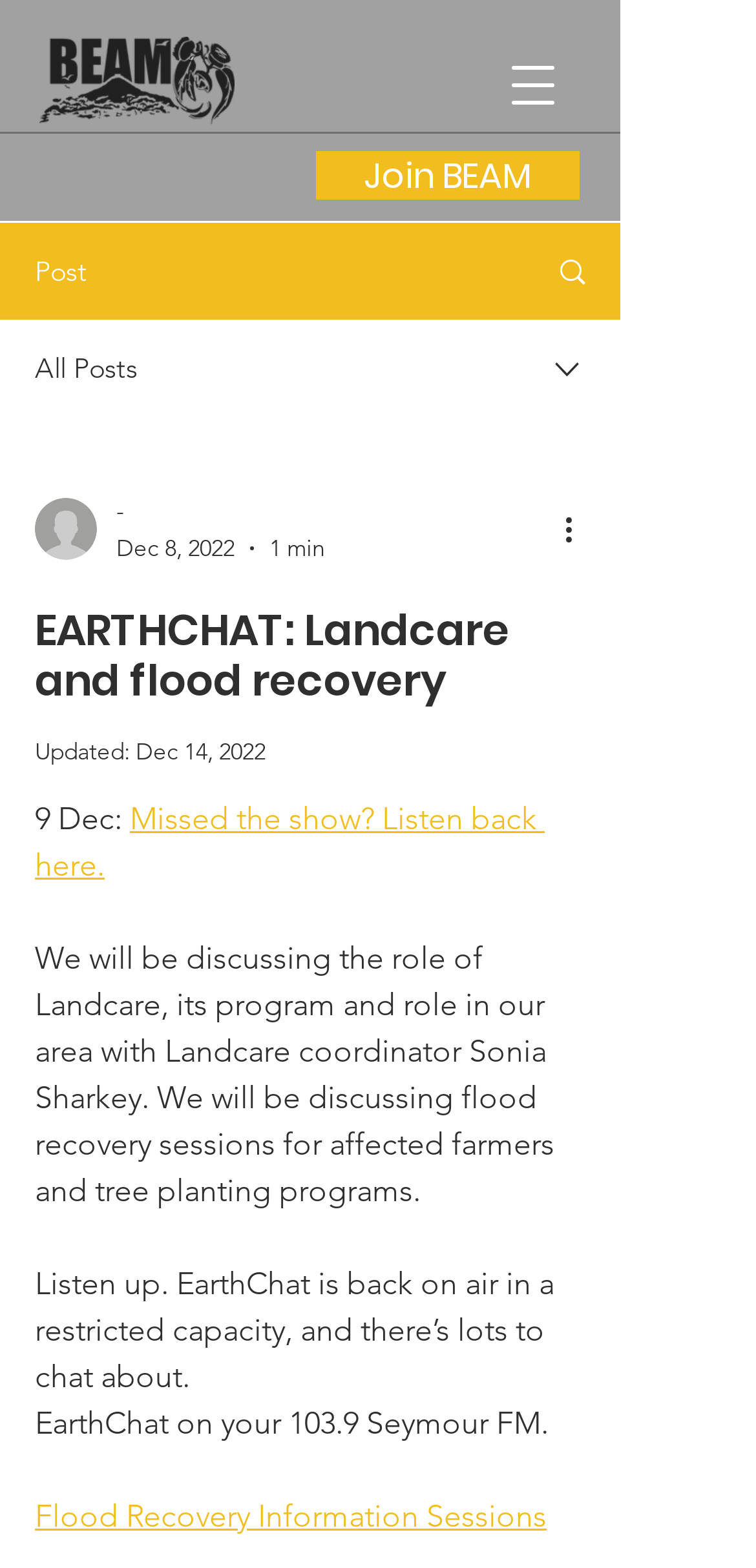Locate the bounding box coordinates of the area where you should click to accomplish the instruction: "View 'Flood Recovery Information Sessions'".

[0.046, 0.955, 0.723, 0.978]